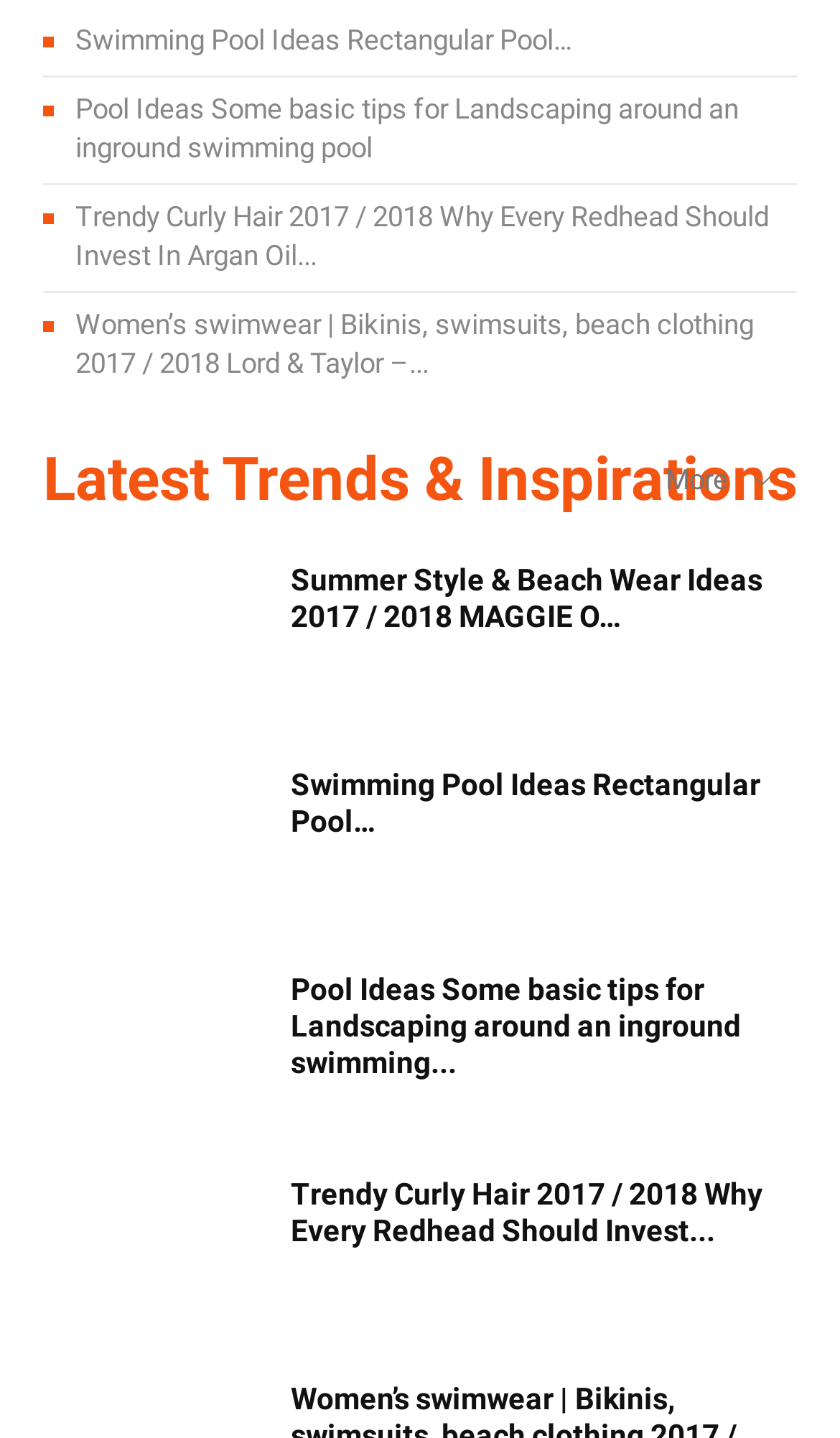What is the topic of the first heading?
Using the details from the image, give an elaborate explanation to answer the question.

The first heading on the webpage is 'Swimming Pool Ideas Rectangular Pool…', which suggests that the topic of this heading is related to swimming pool ideas.